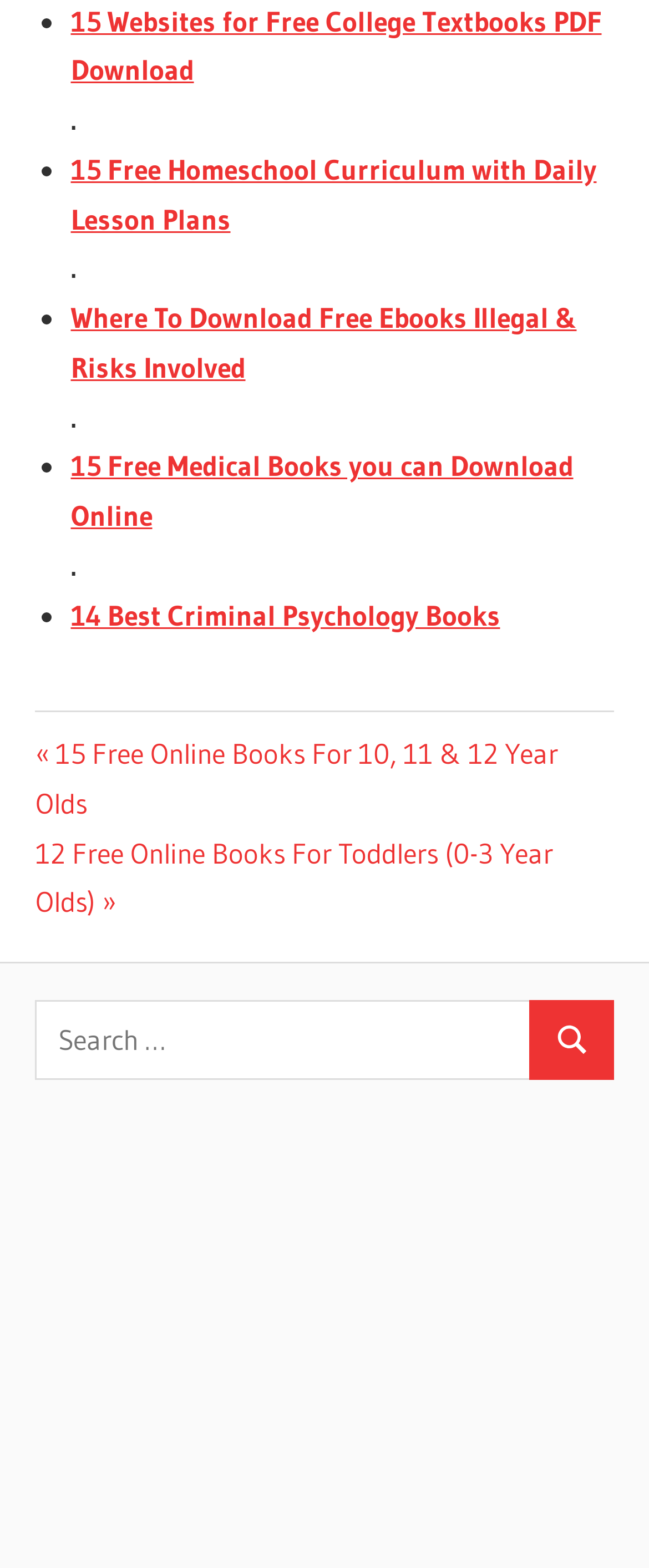Please find the bounding box coordinates of the element that must be clicked to perform the given instruction: "Click on the link to download free medical books". The coordinates should be four float numbers from 0 to 1, i.e., [left, top, right, bottom].

[0.109, 0.286, 0.883, 0.34]